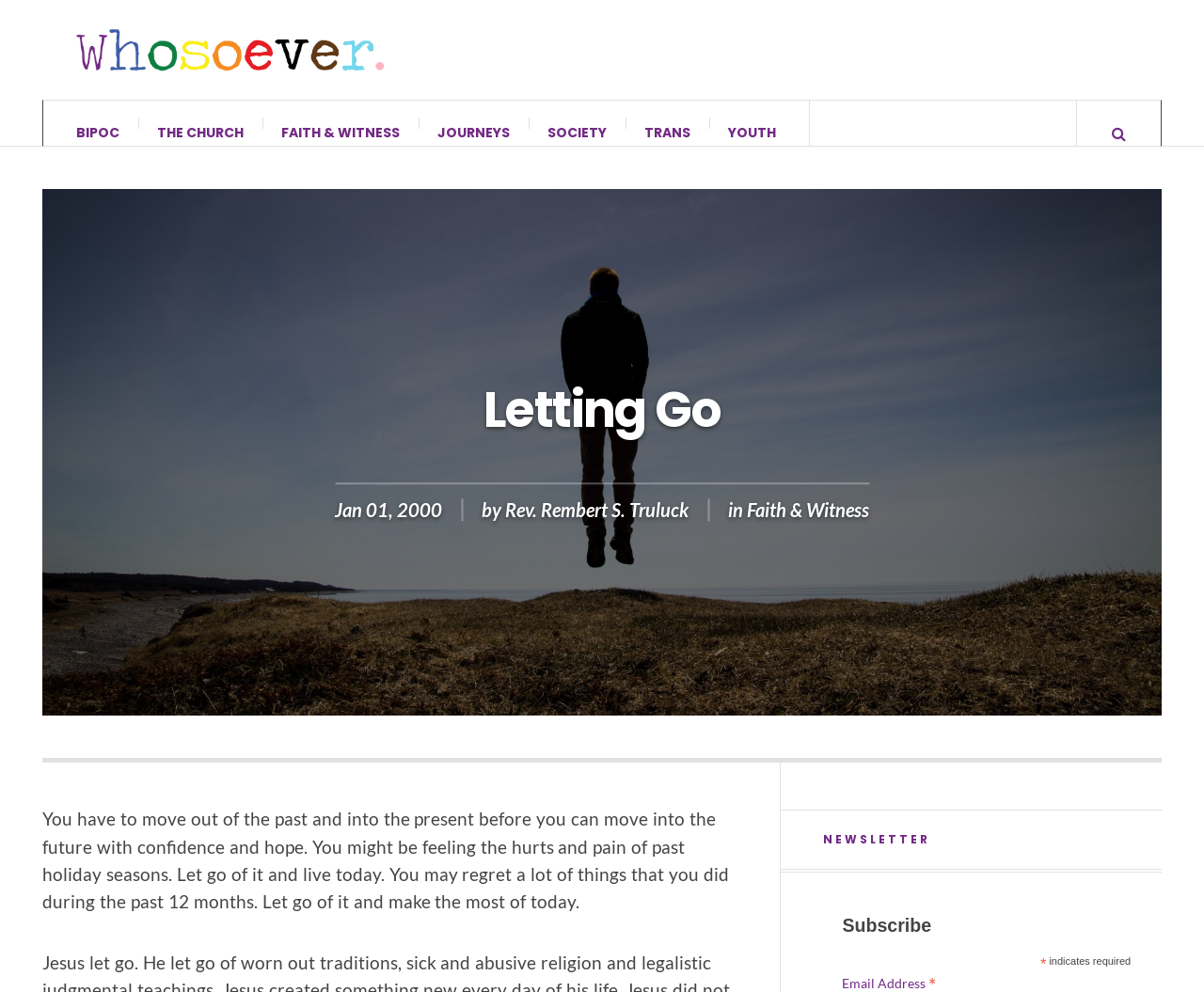Find and indicate the bounding box coordinates of the region you should select to follow the given instruction: "Check the date of the article".

[0.278, 0.521, 0.384, 0.544]